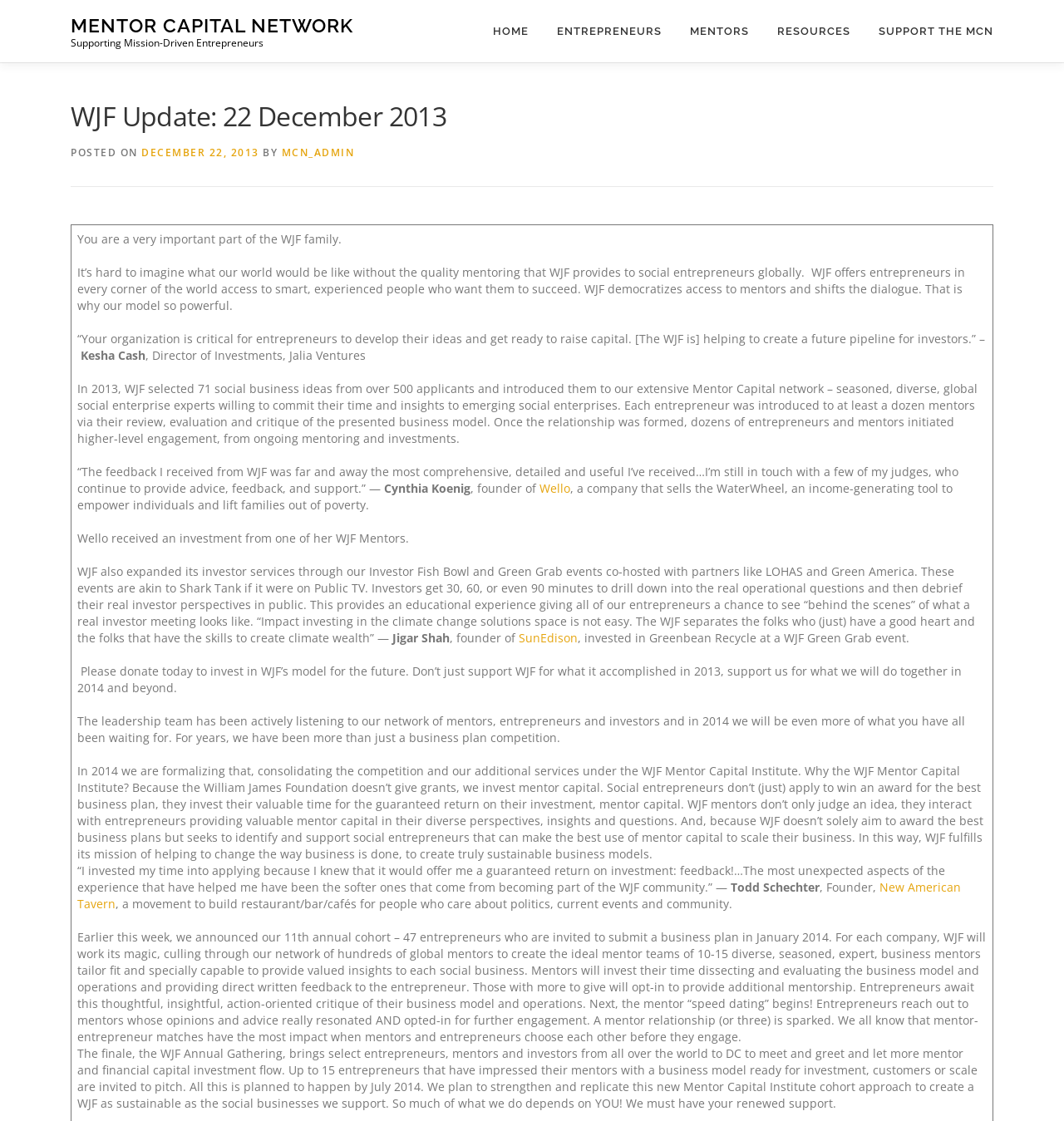Please give a short response to the question using one word or a phrase:
What is the name of the company founded by Jigar Shah?

SunEdison